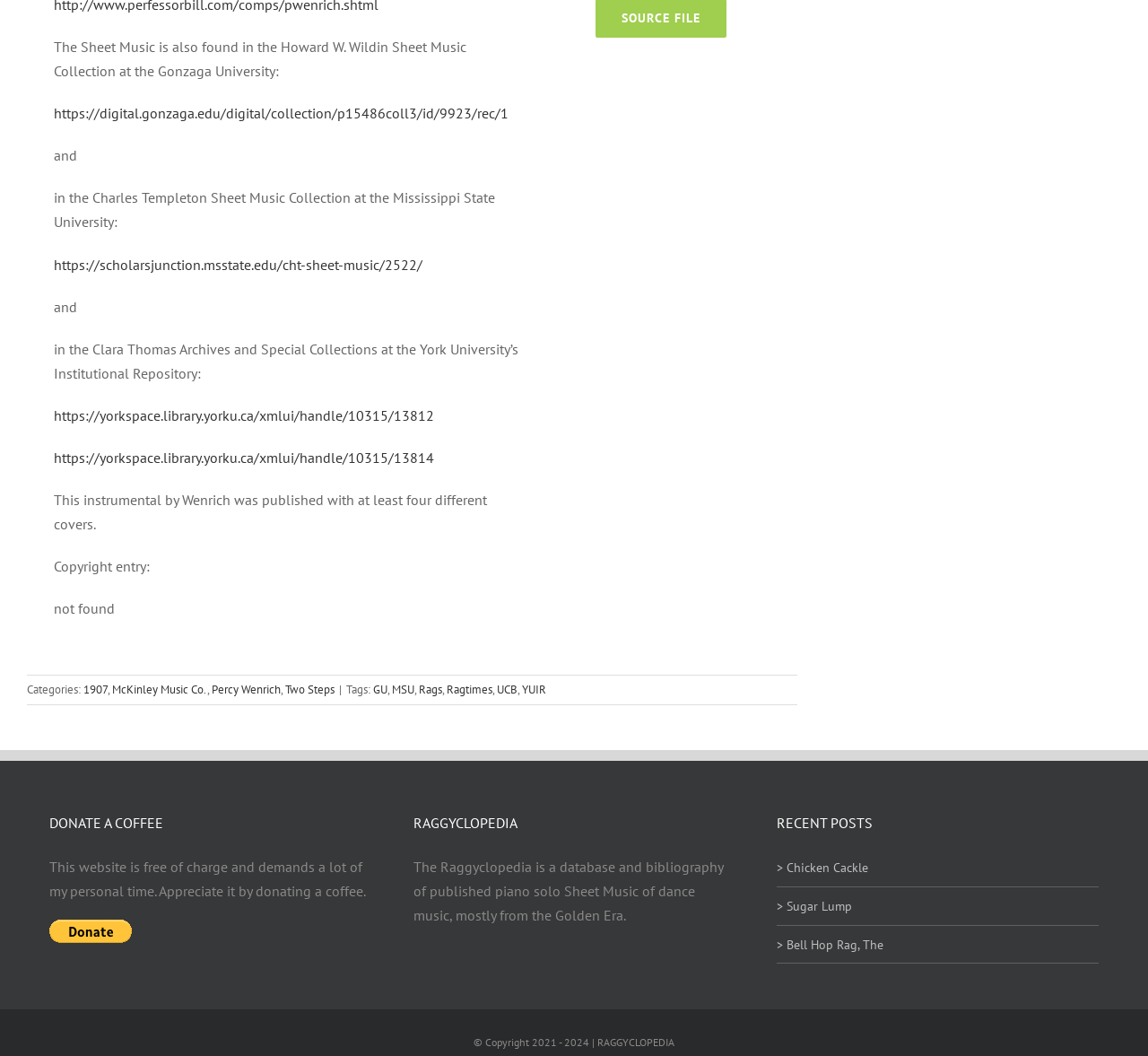Given the following UI element description: "McKinley Music Co.", find the bounding box coordinates in the webpage screenshot.

[0.098, 0.646, 0.18, 0.66]